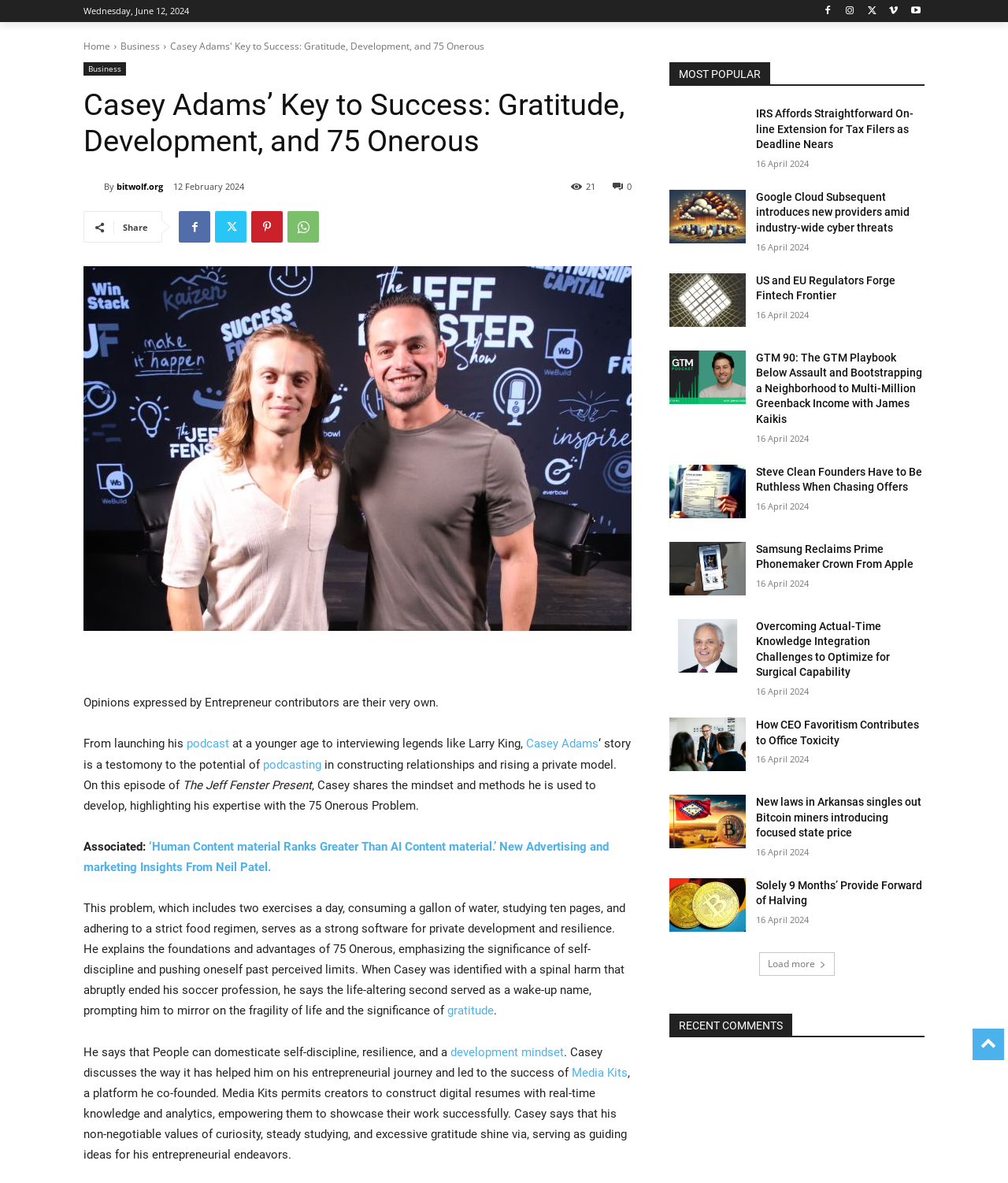What is the name of the platform co-founded by Casey Adams?
Based on the image, provide a one-word or brief-phrase response.

Media Kits